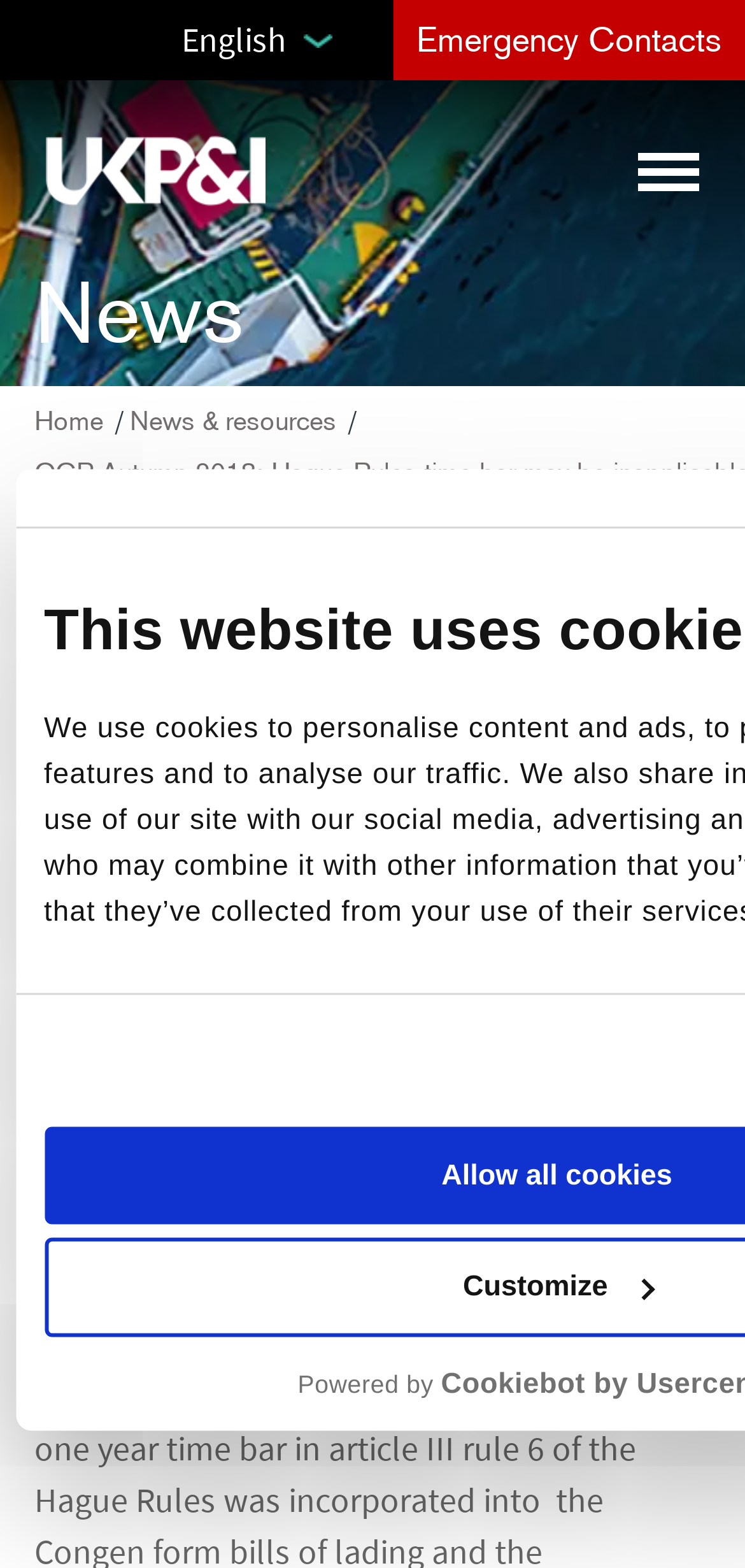Use a single word or phrase to answer the question: 
What is the type of navigation button at the top right corner?

Mobile navigation